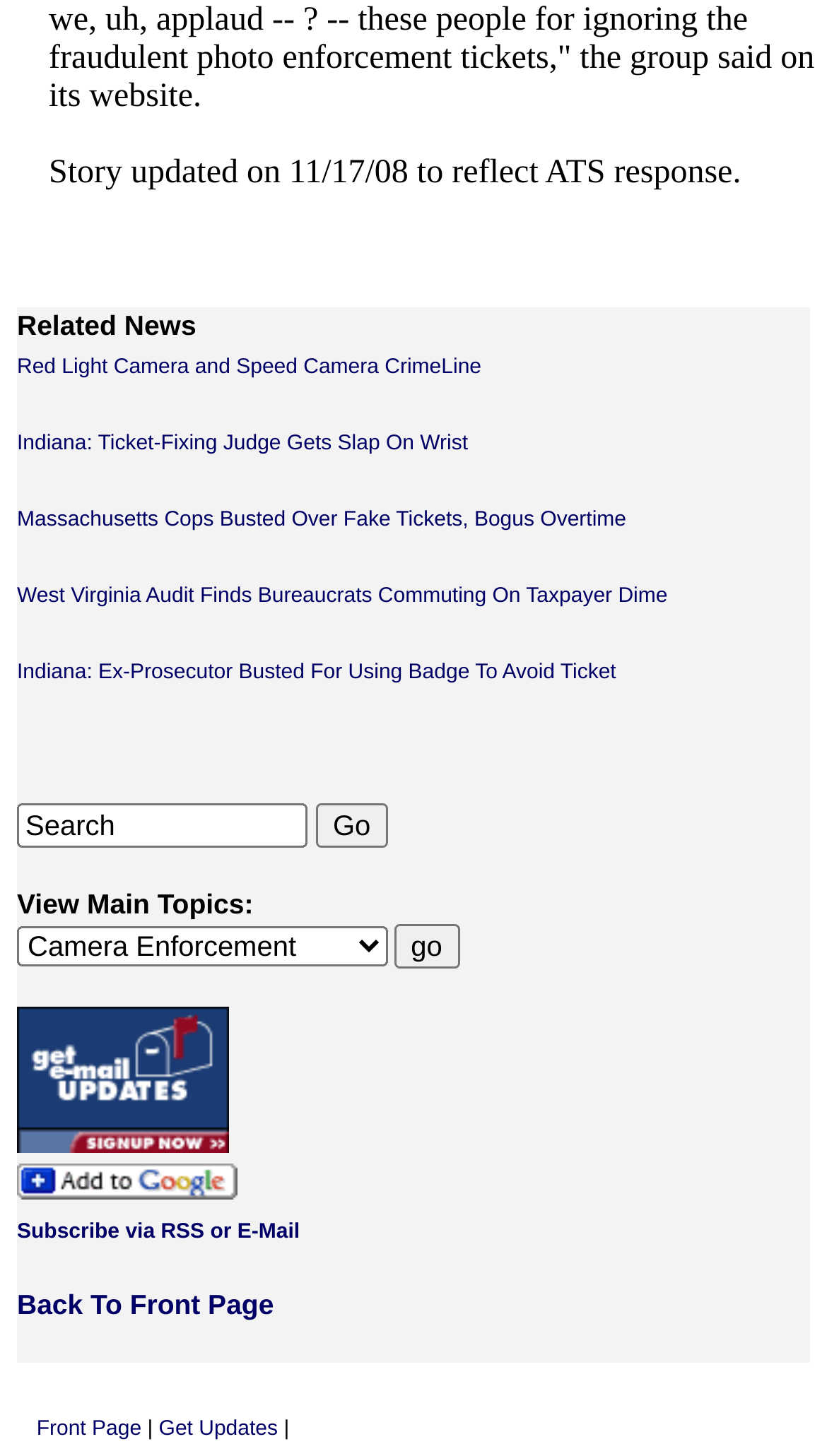Find the bounding box of the UI element described as: "Back To Front Page". The bounding box coordinates should be given as four float values between 0 and 1, i.e., [left, top, right, bottom].

[0.021, 0.885, 0.331, 0.907]